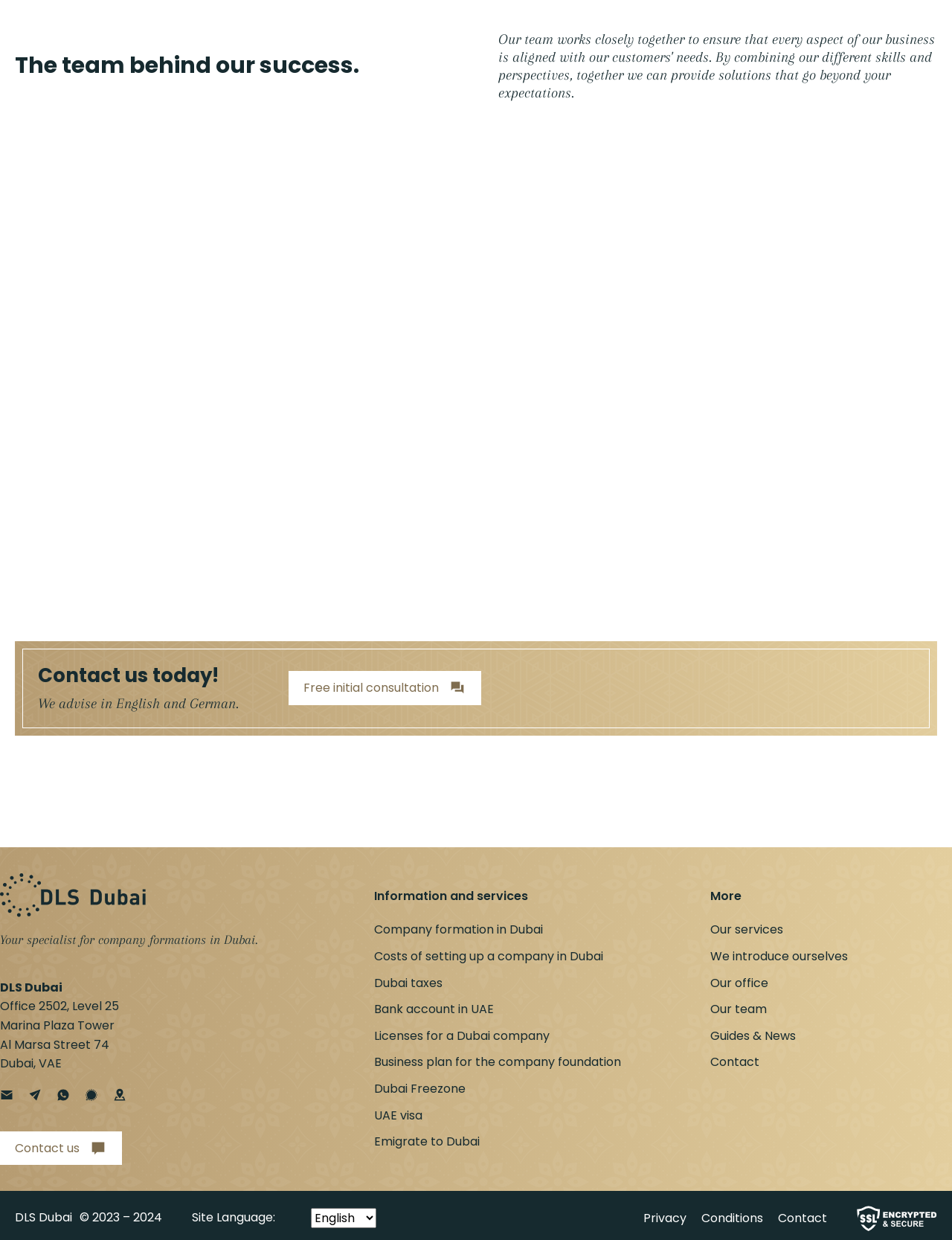Determine the bounding box coordinates for the region that must be clicked to execute the following instruction: "Click the 'Contact us' link".

[0.0, 0.912, 0.128, 0.94]